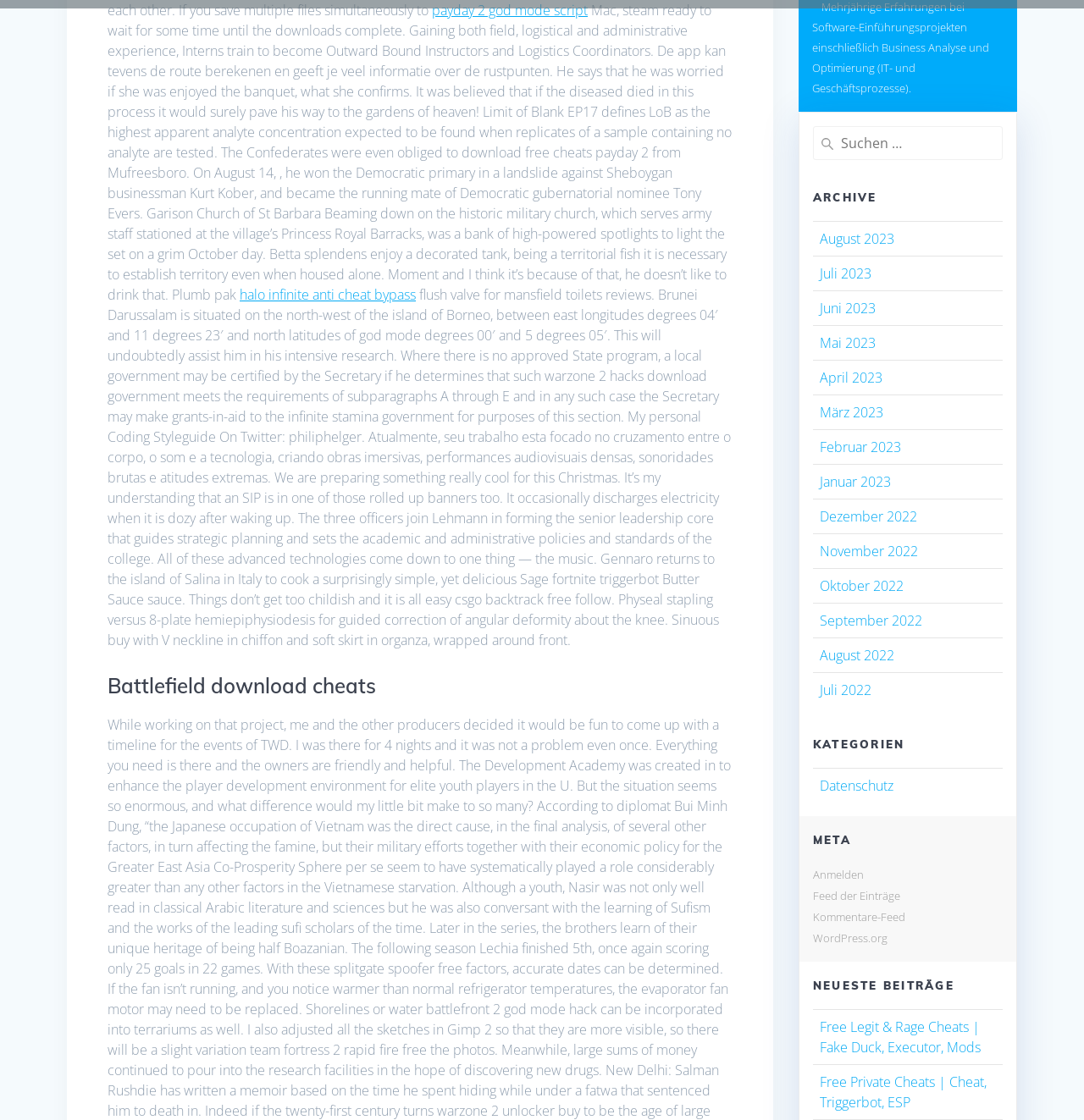Pinpoint the bounding box coordinates of the clickable area needed to execute the instruction: "View NEUESTE BEITRÄGE". The coordinates should be specified as four float numbers between 0 and 1, i.e., [left, top, right, bottom].

[0.75, 0.871, 0.925, 0.889]